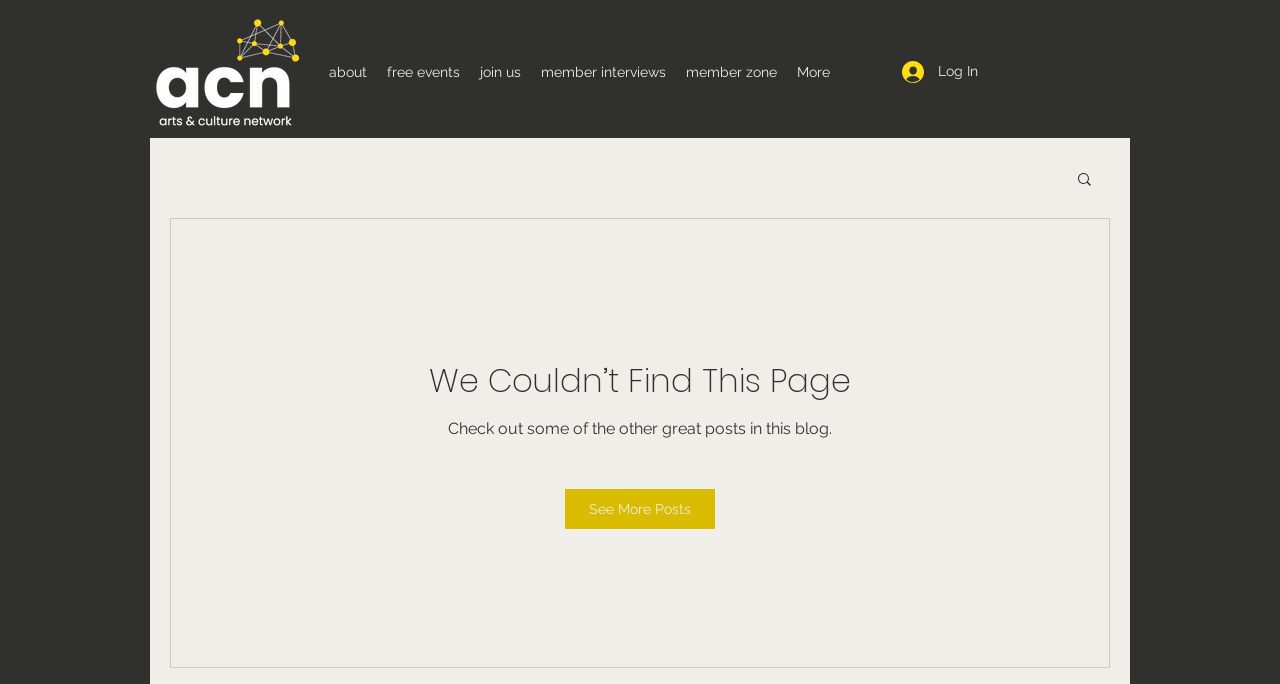Find the bounding box coordinates for the HTML element specified by: "about".

[0.249, 0.083, 0.295, 0.127]